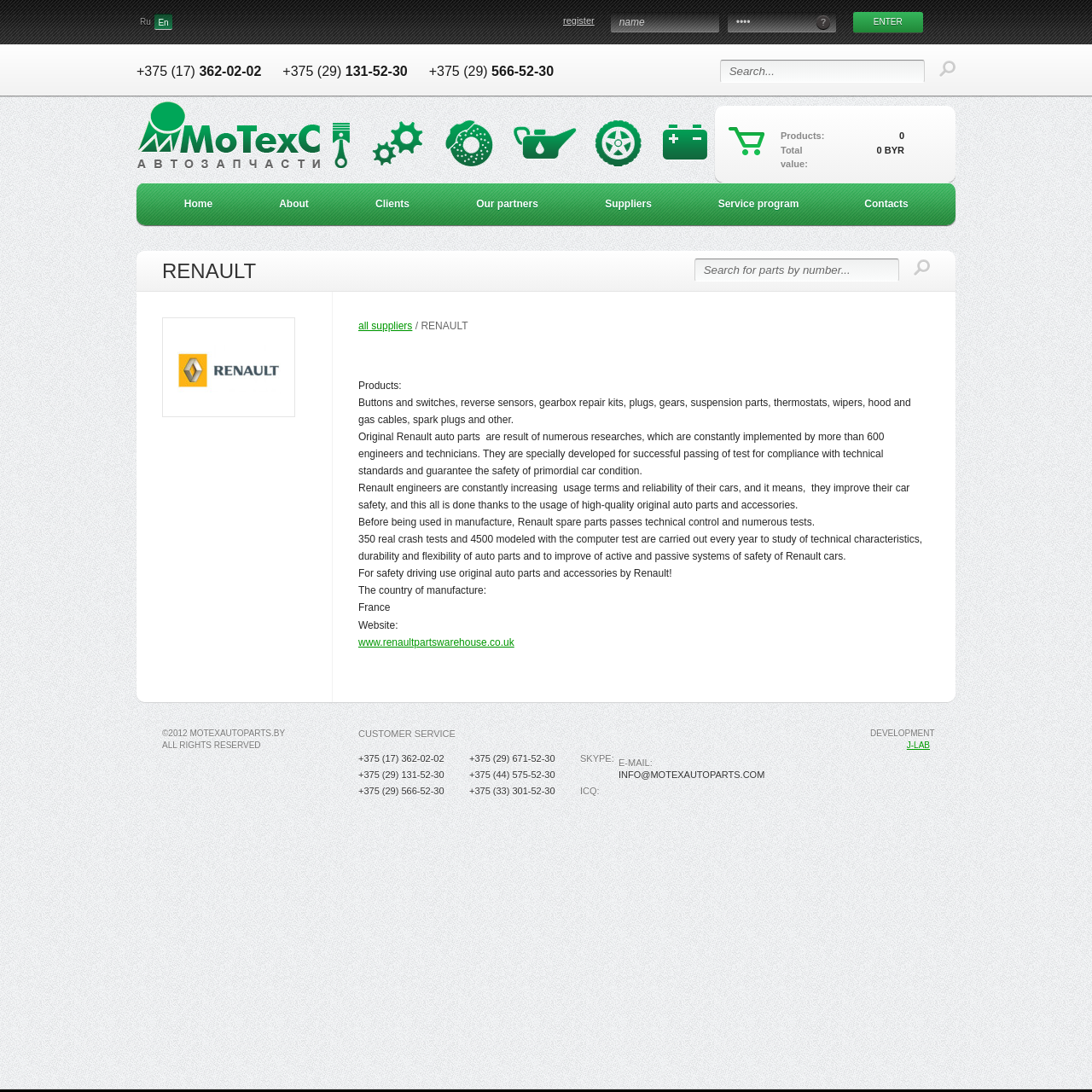Kindly determine the bounding box coordinates for the area that needs to be clicked to execute this instruction: "search for parts by number".

[0.636, 0.237, 0.823, 0.258]